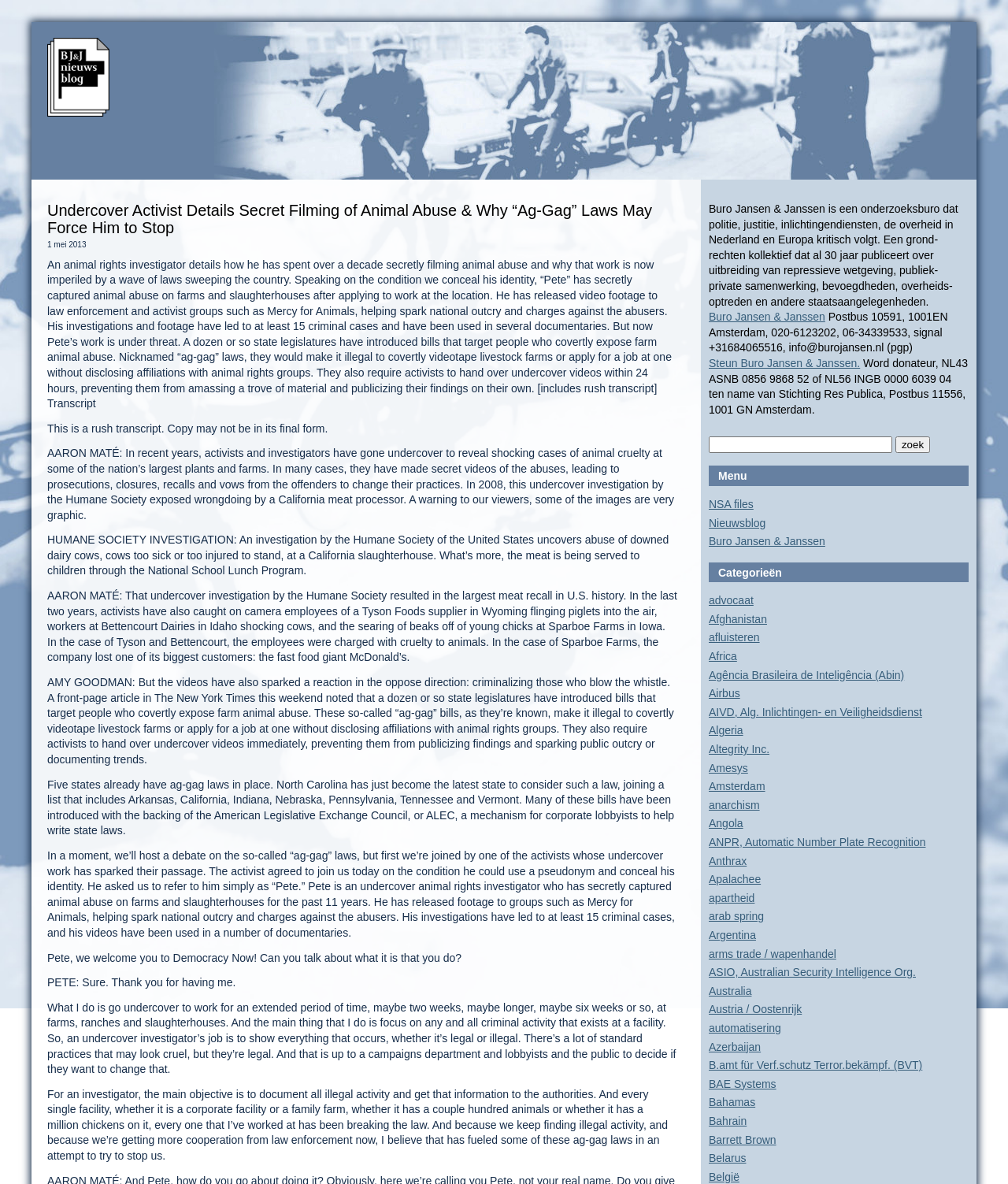Answer the question with a single word or phrase: 
What is the topic of the article?

Animal abuse